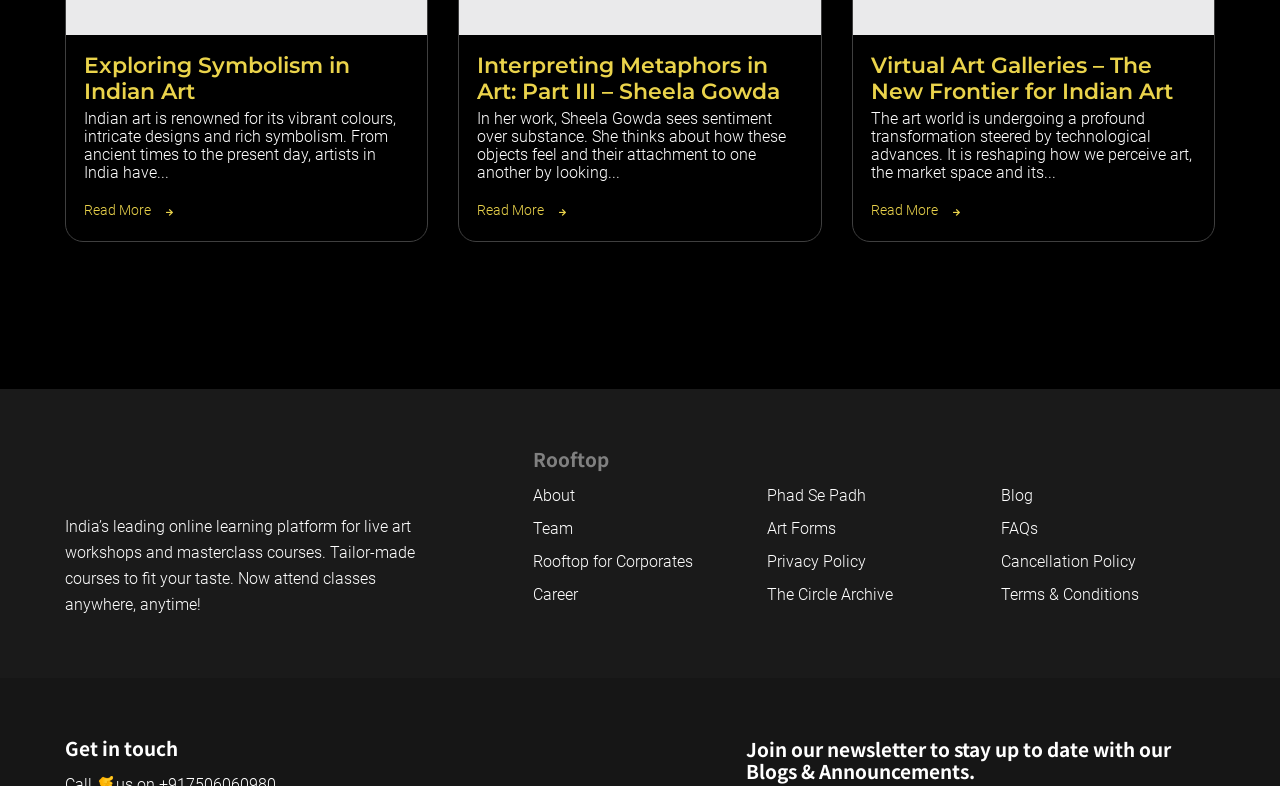Specify the bounding box coordinates of the area to click in order to execute this command: 'Explore Virtual Art Galleries – The New Frontier for Indian Art'. The coordinates should consist of four float numbers ranging from 0 to 1, and should be formatted as [left, top, right, bottom].

[0.68, 0.067, 0.916, 0.134]